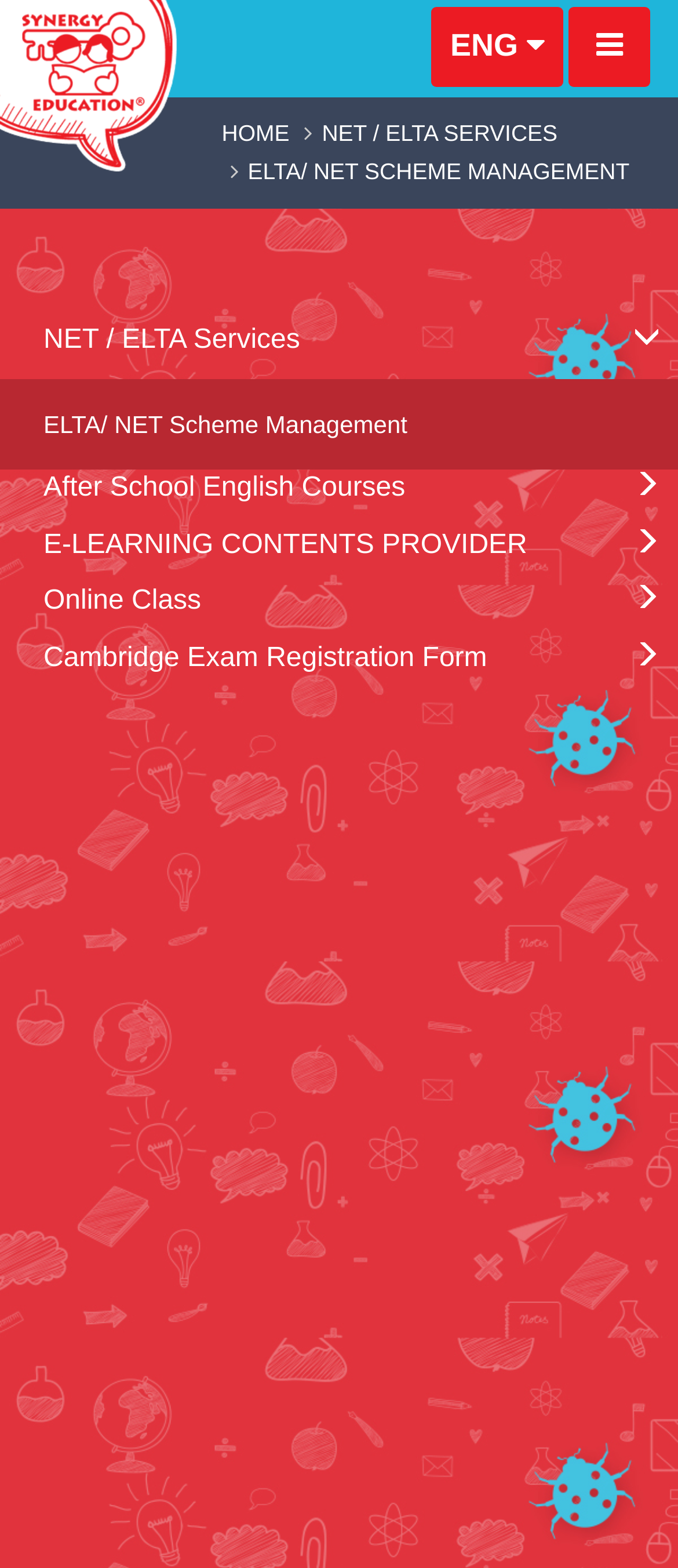What is the icon next to the 'ENG' button?
Based on the image, give a concise answer in the form of a single word or short phrase.

Flag